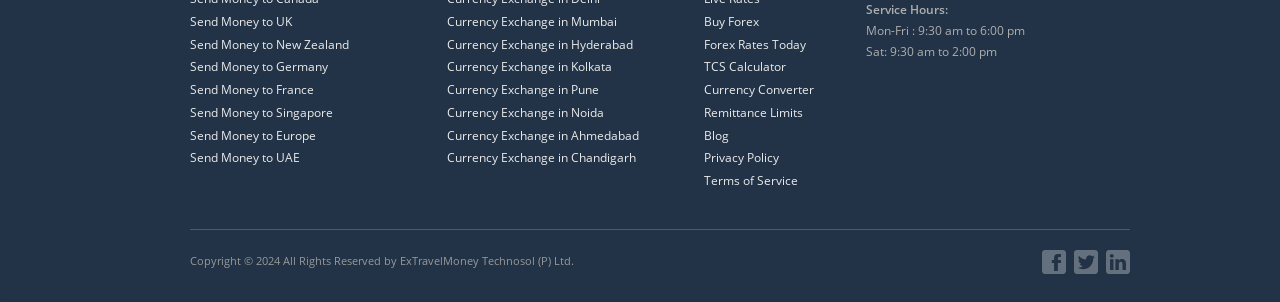Identify the bounding box for the described UI element: "LinkedIn".

[0.864, 0.828, 0.883, 0.907]